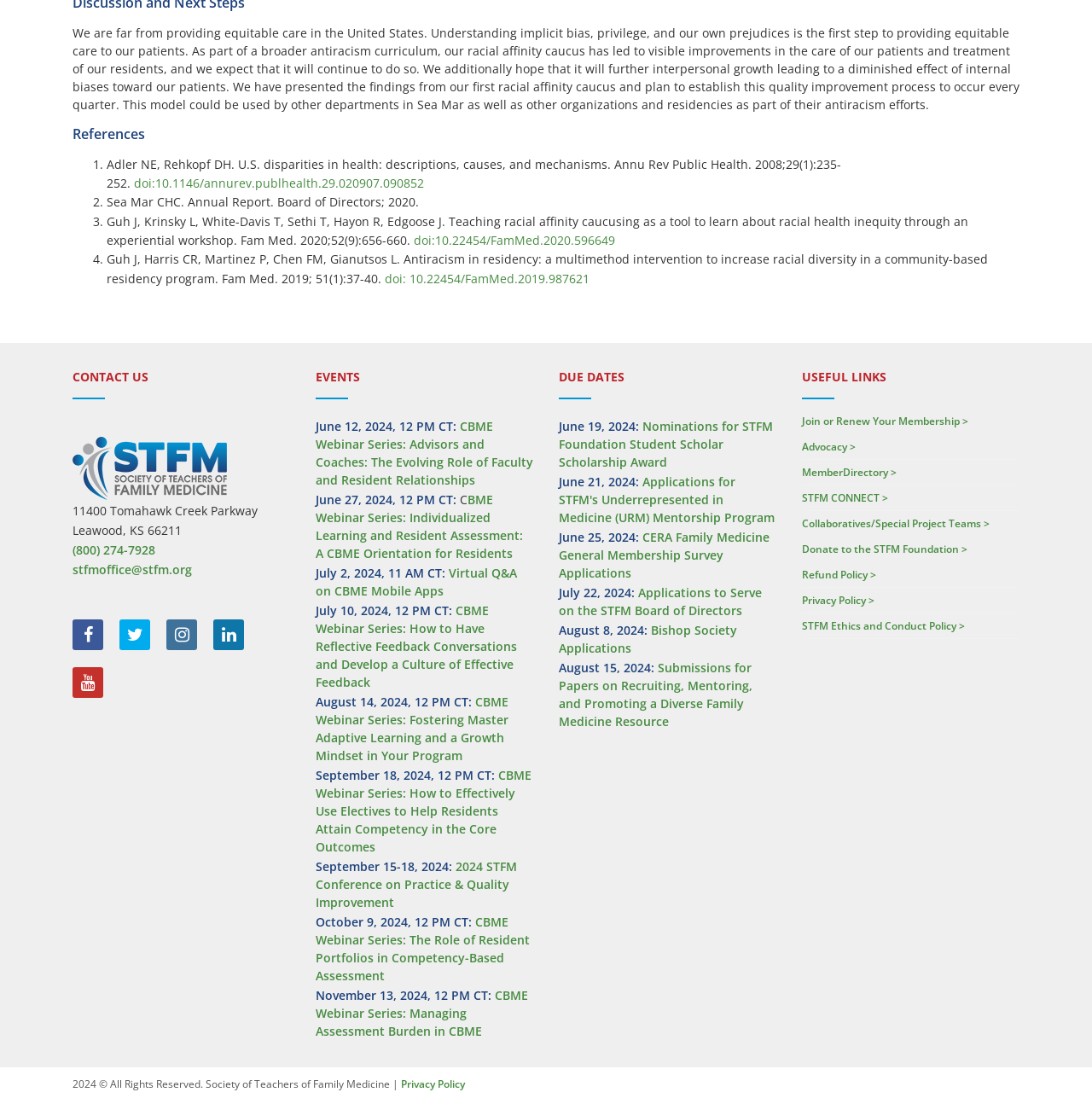Extract the bounding box coordinates of the UI element described: "Collaboratives/Special Project Teams >". Provide the coordinates in the format [left, top, right, bottom] with values ranging from 0 to 1.

[0.734, 0.468, 0.906, 0.481]